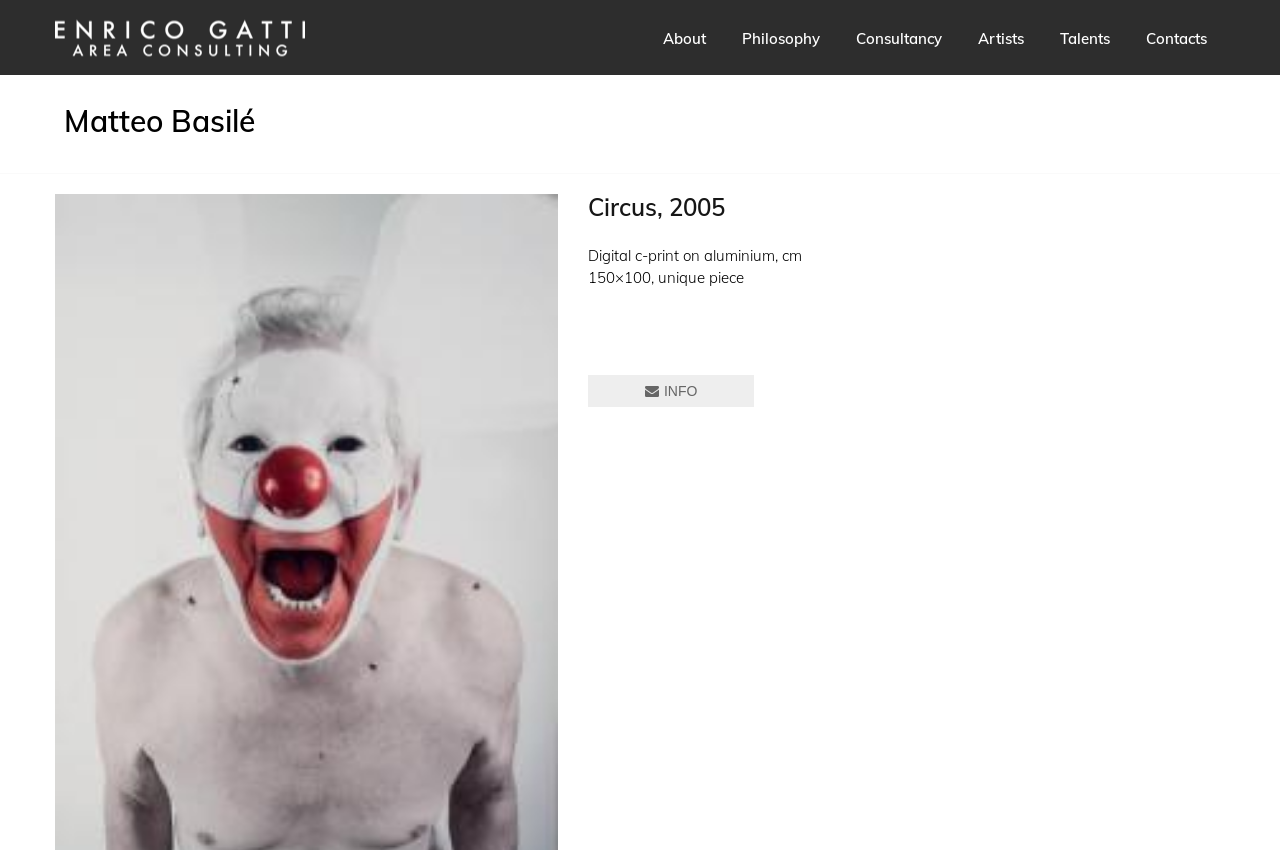Please reply to the following question with a single word or a short phrase:
What is the symbol on the 'INFO' link?

